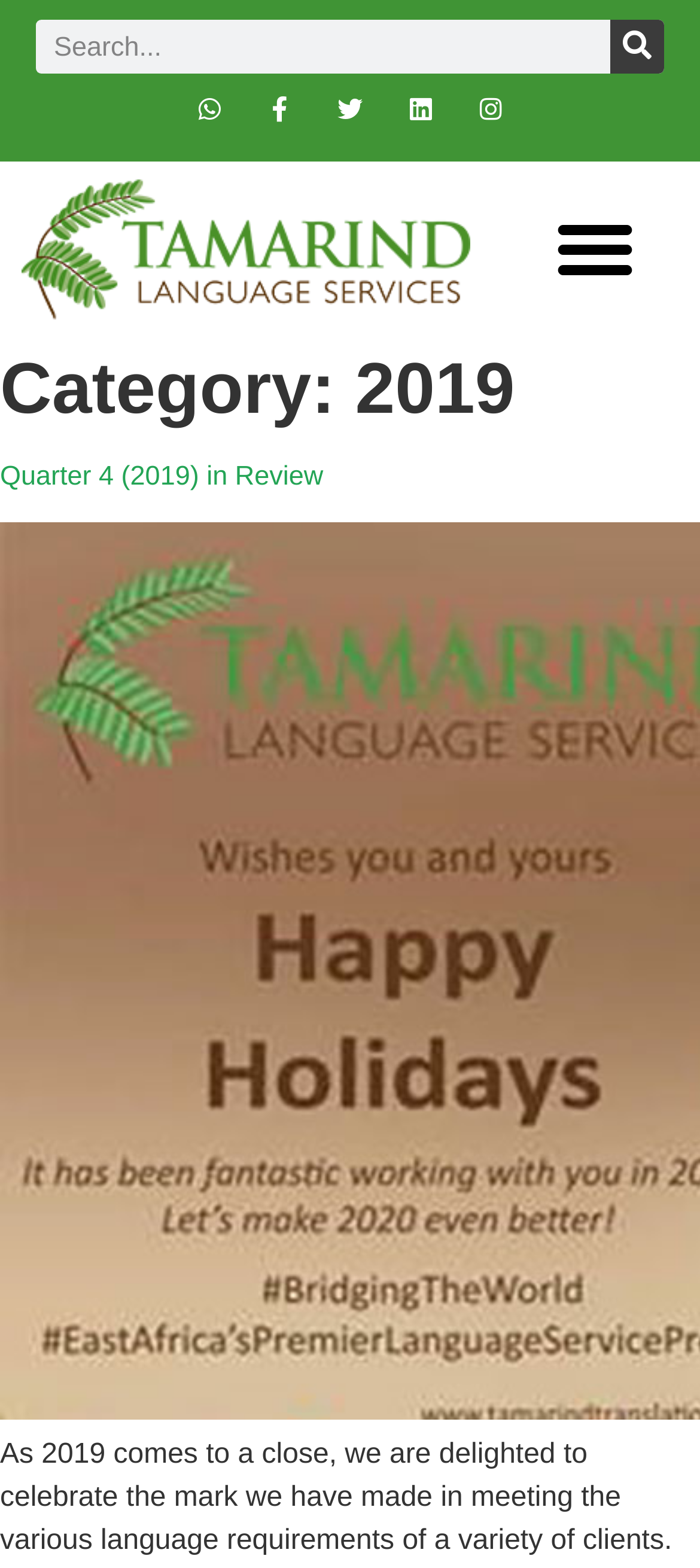Please answer the following query using a single word or phrase: 
How many headings are there on the page?

2